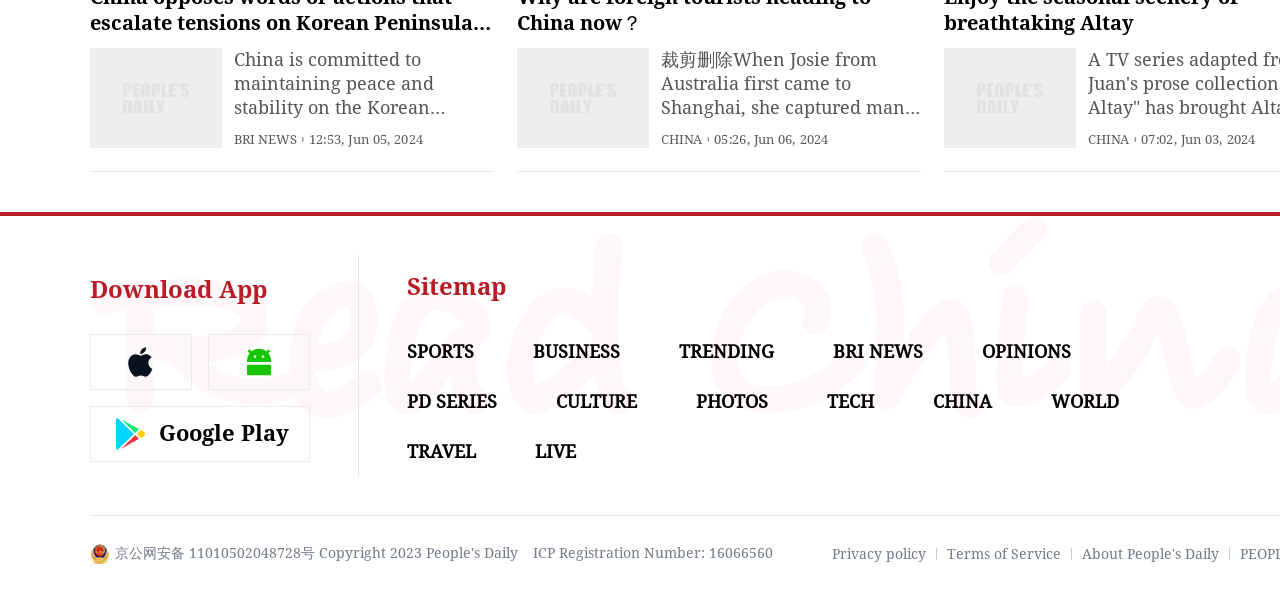Identify the bounding box coordinates for the UI element described as follows: Share this on Twitter. Use the format (top-left x, top-left y, bottom-right x, bottom-right y) and ensure all values are floating point numbers between 0 and 1.

None